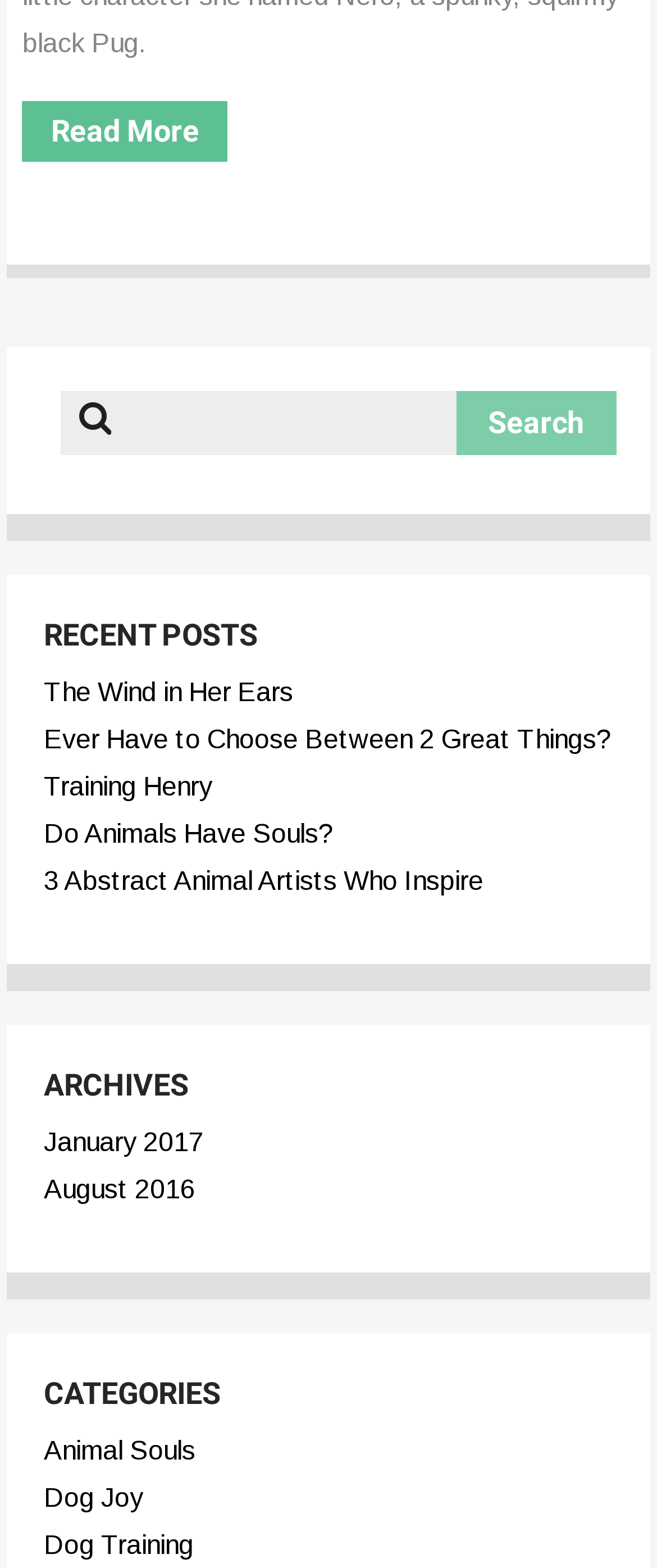Find the bounding box coordinates of the element to click in order to complete the given instruction: "Search for something."

[0.092, 0.249, 0.933, 0.29]